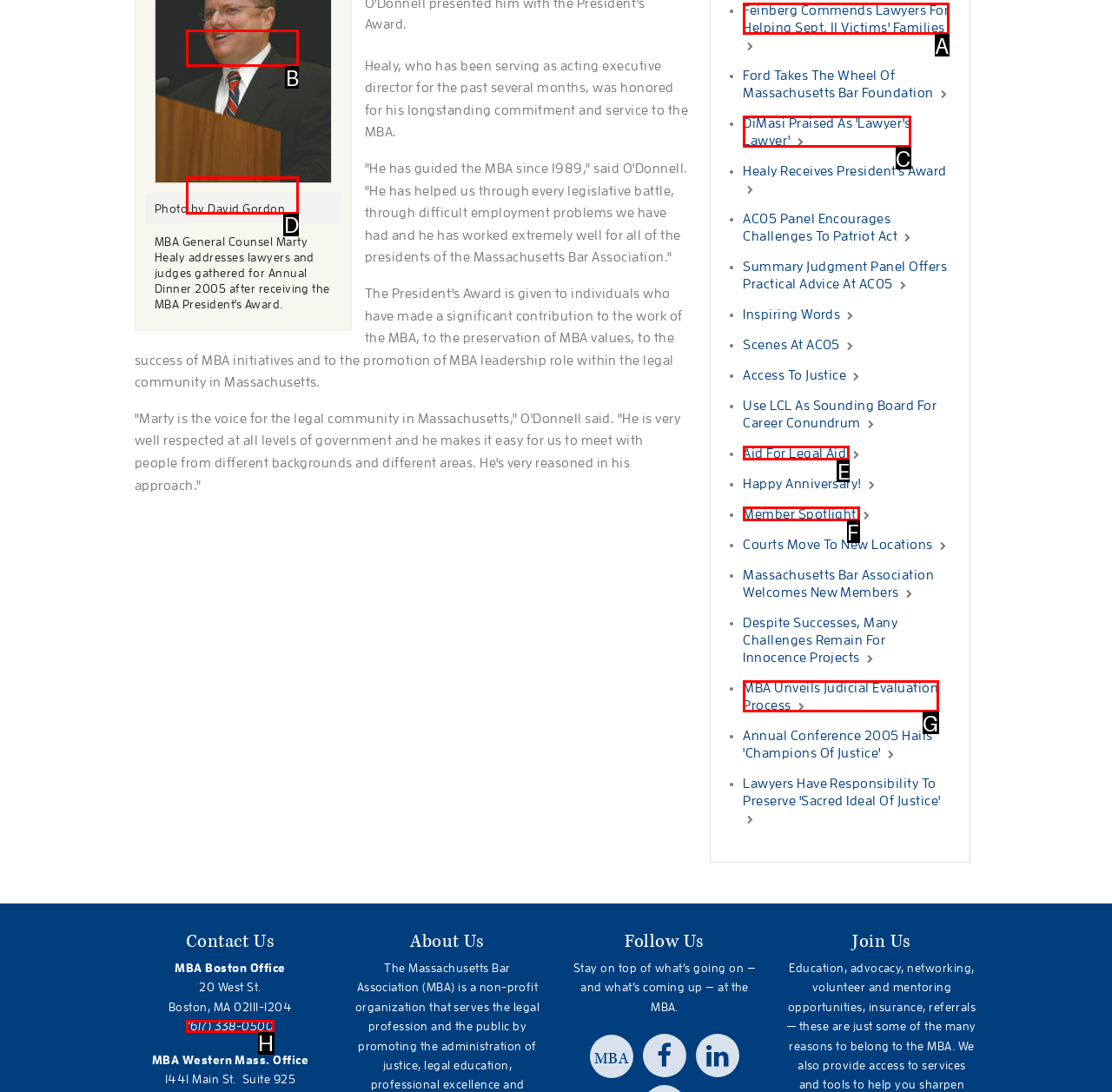Determine which HTML element best fits the description: Oliver Wendell Holmes Jr. Scholarship
Answer directly with the letter of the matching option from the available choices.

D